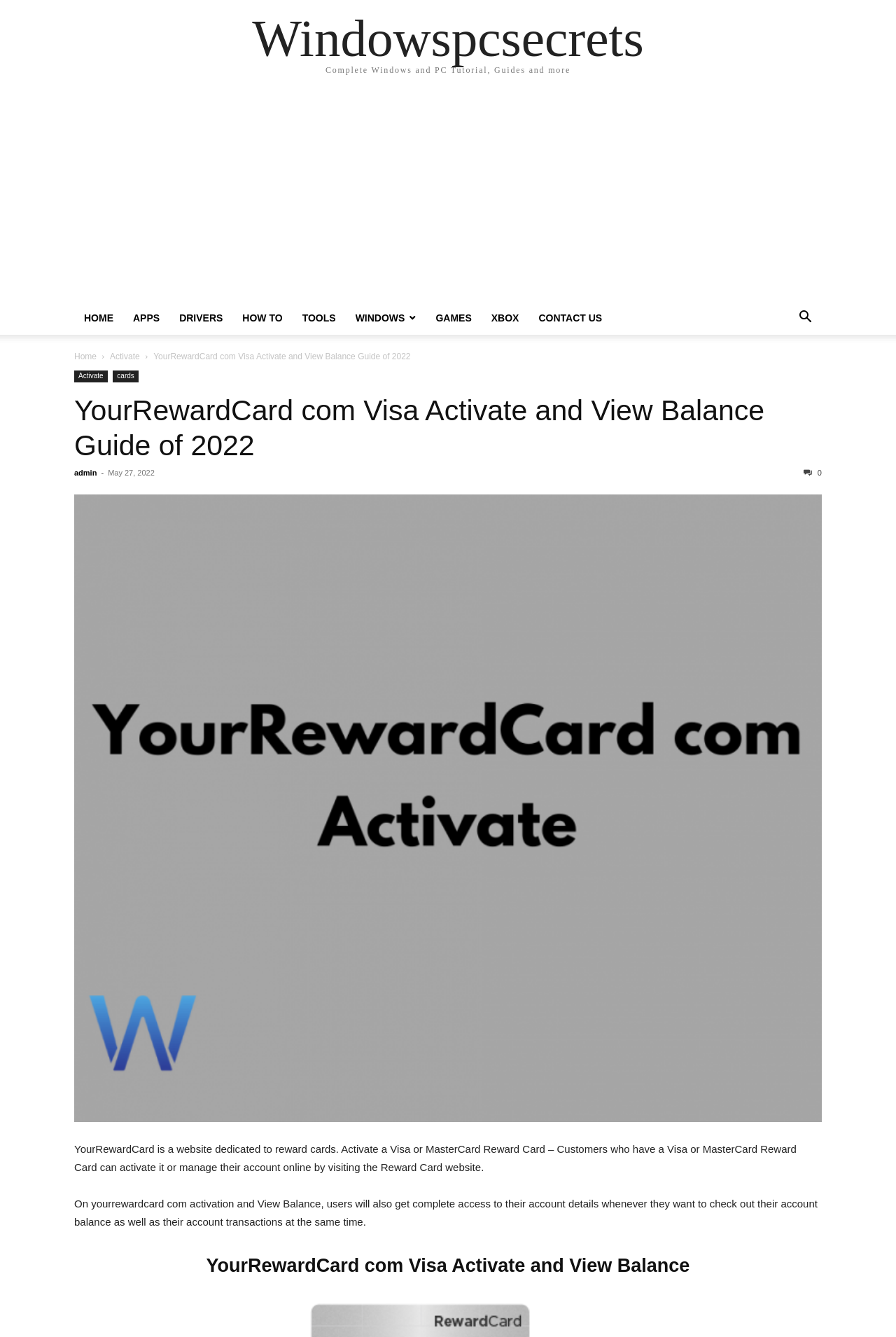Review the image closely and give a comprehensive answer to the question: What is the purpose of the YourRewardCard website?

Based on the webpage content, it appears that the YourRewardCard website is dedicated to reward cards, allowing customers to activate and manage their Visa or MasterCard Reward Card accounts online.